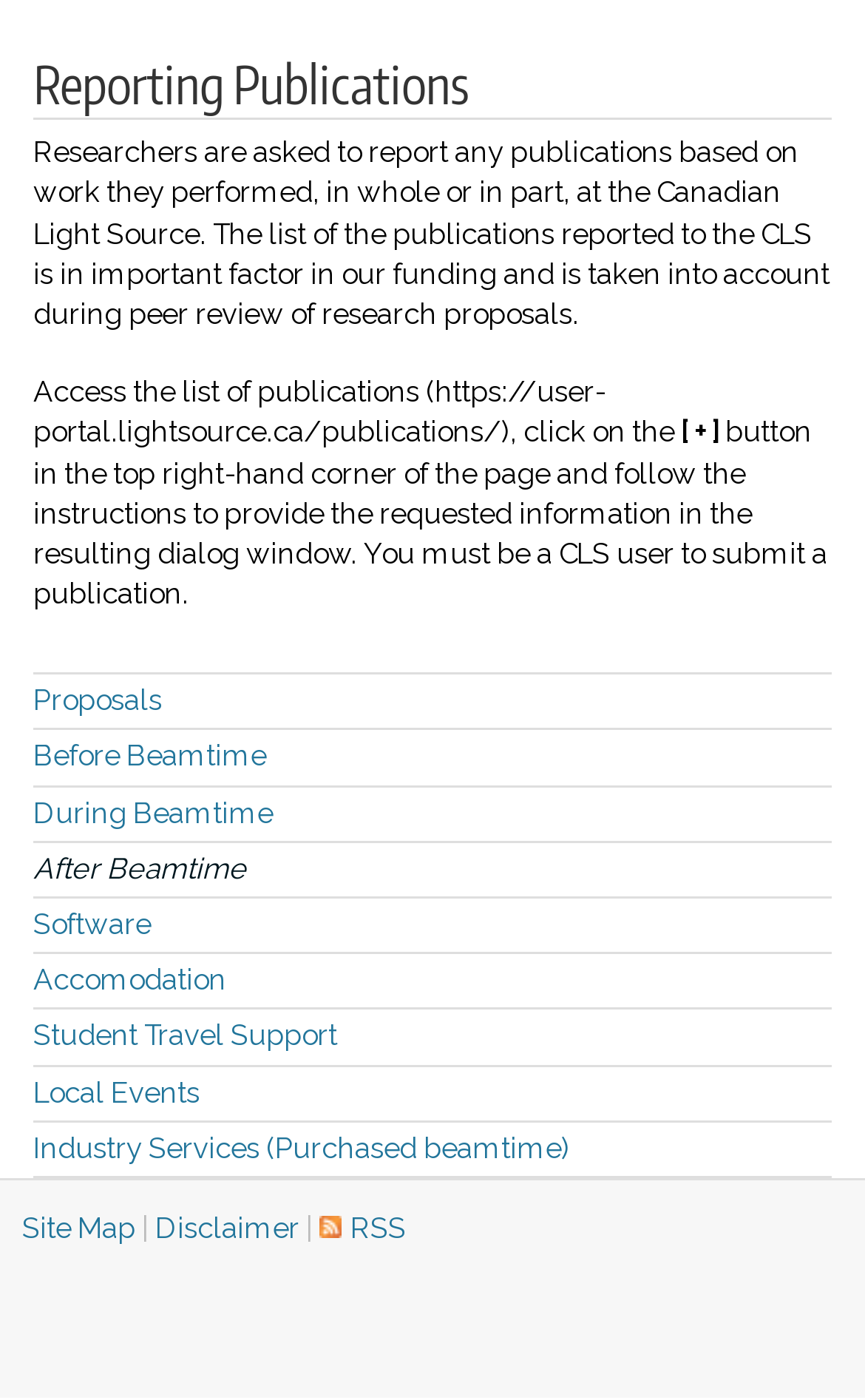How many links are there in the navigation bar?
Offer a detailed and full explanation in response to the question.

The navigation bar contains several links, including Proposals, Before Beamtime, During Beamtime, After Beamtime, Software, Accommodation, Student Travel Support, Local Events, Industry Services, Site Map, Disclaimer, and RSS, which makes a total of 11 links.